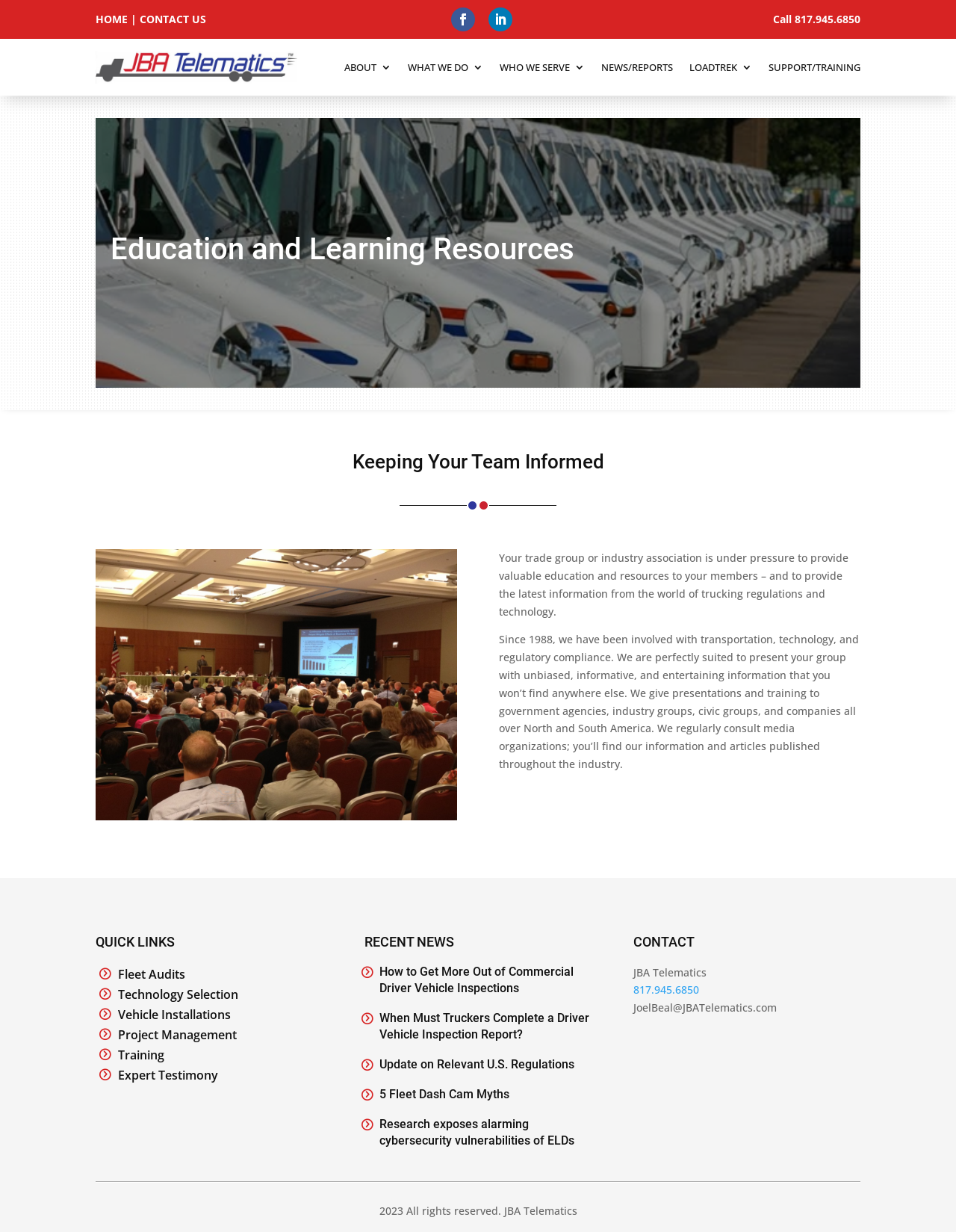What is the text of the webpage's headline?

Education and Learning Resources